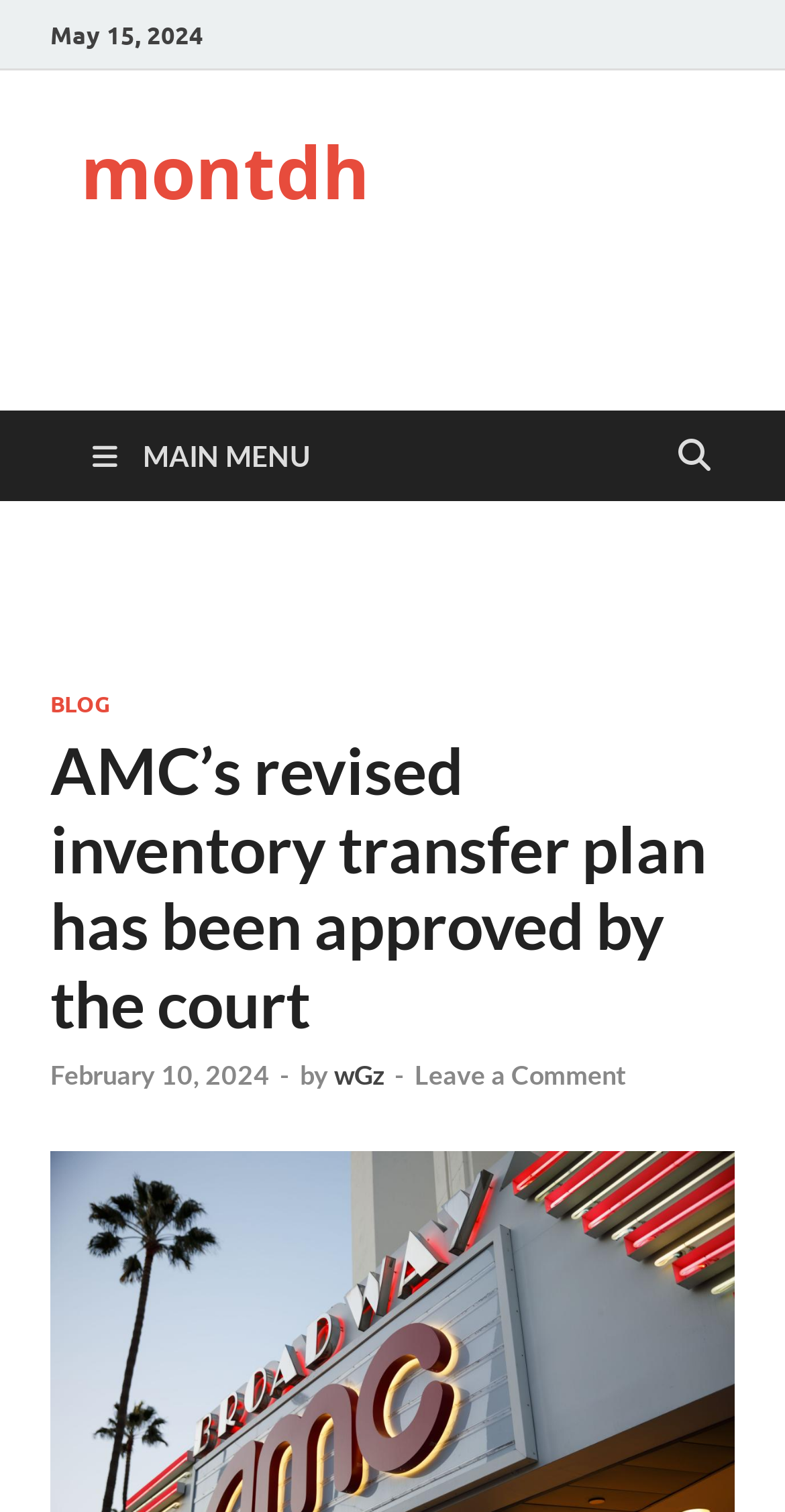Specify the bounding box coordinates (top-left x, top-left y, bottom-right x, bottom-right y) of the UI element in the screenshot that matches this description: February 10, 2024

[0.064, 0.701, 0.344, 0.722]